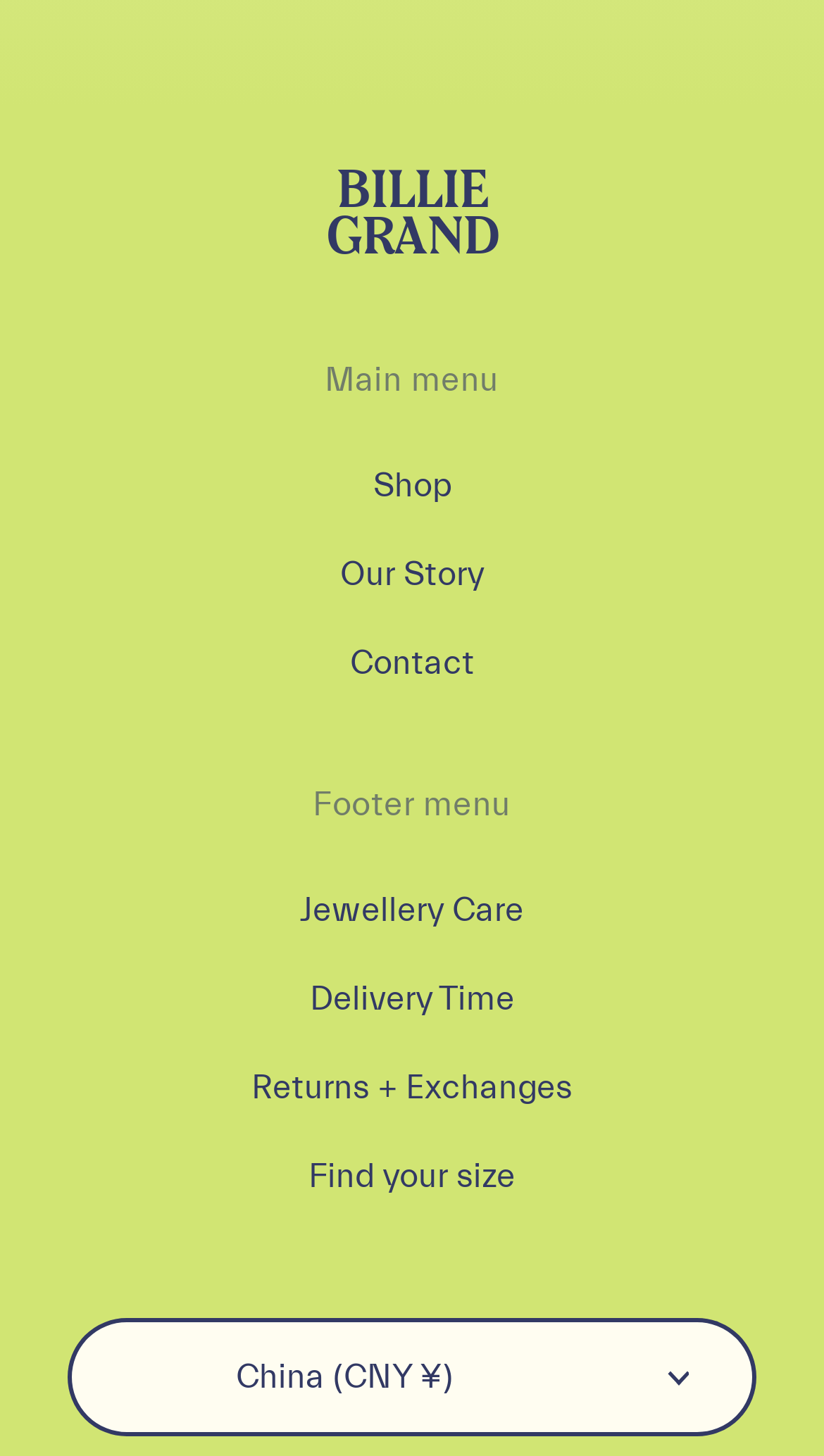Determine the bounding box coordinates for the UI element with the following description: "Shop". The coordinates should be four float numbers between 0 and 1, represented as [left, top, right, bottom].

[0.453, 0.321, 0.547, 0.347]